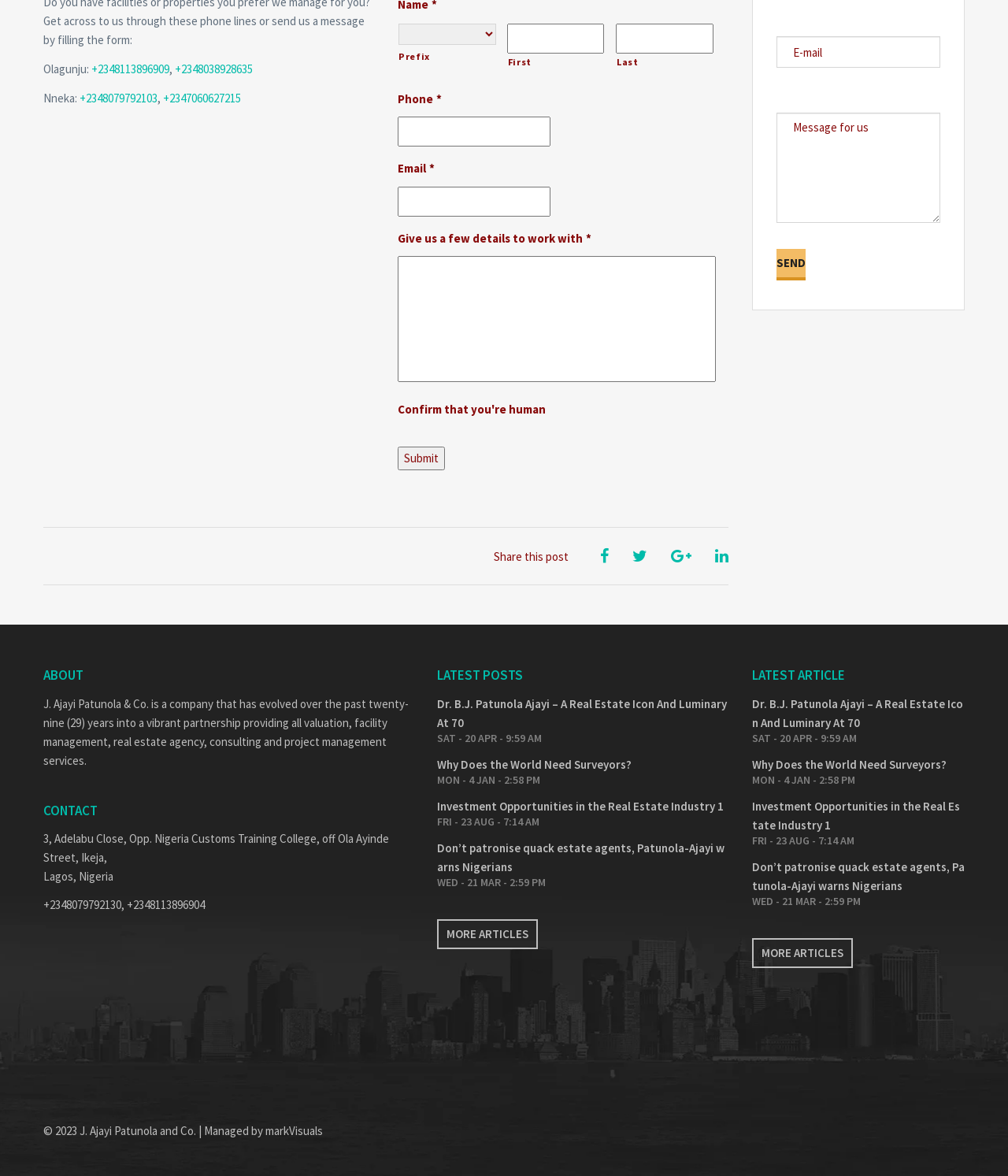Please look at the image and answer the question with a detailed explanation: How many articles are listed under 'LATEST POSTS'?

I counted the articles listed under the 'LATEST POSTS' section. There are four articles, each with a title and a timestamp.